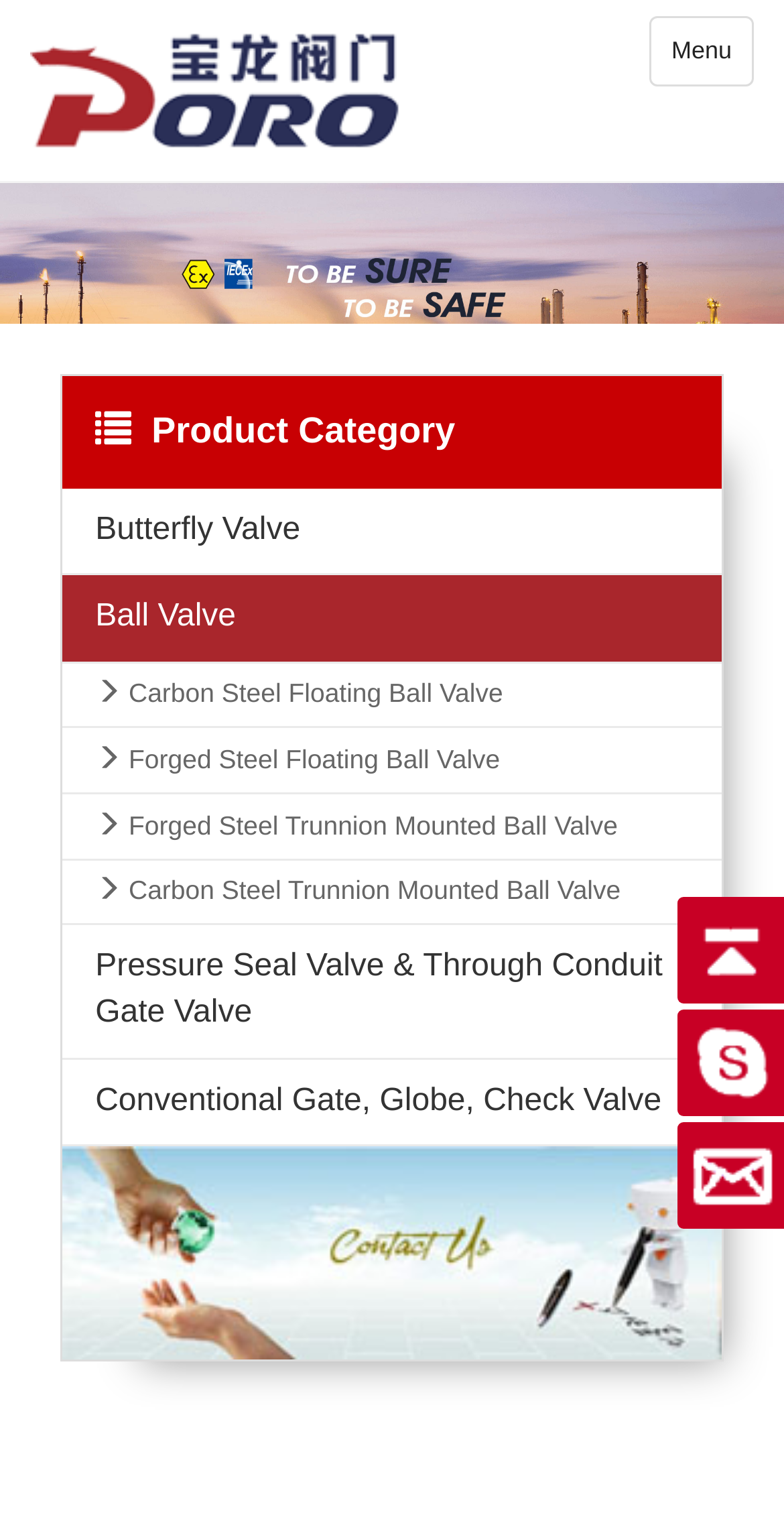How many product categories are listed?
Respond to the question with a single word or phrase according to the image.

7